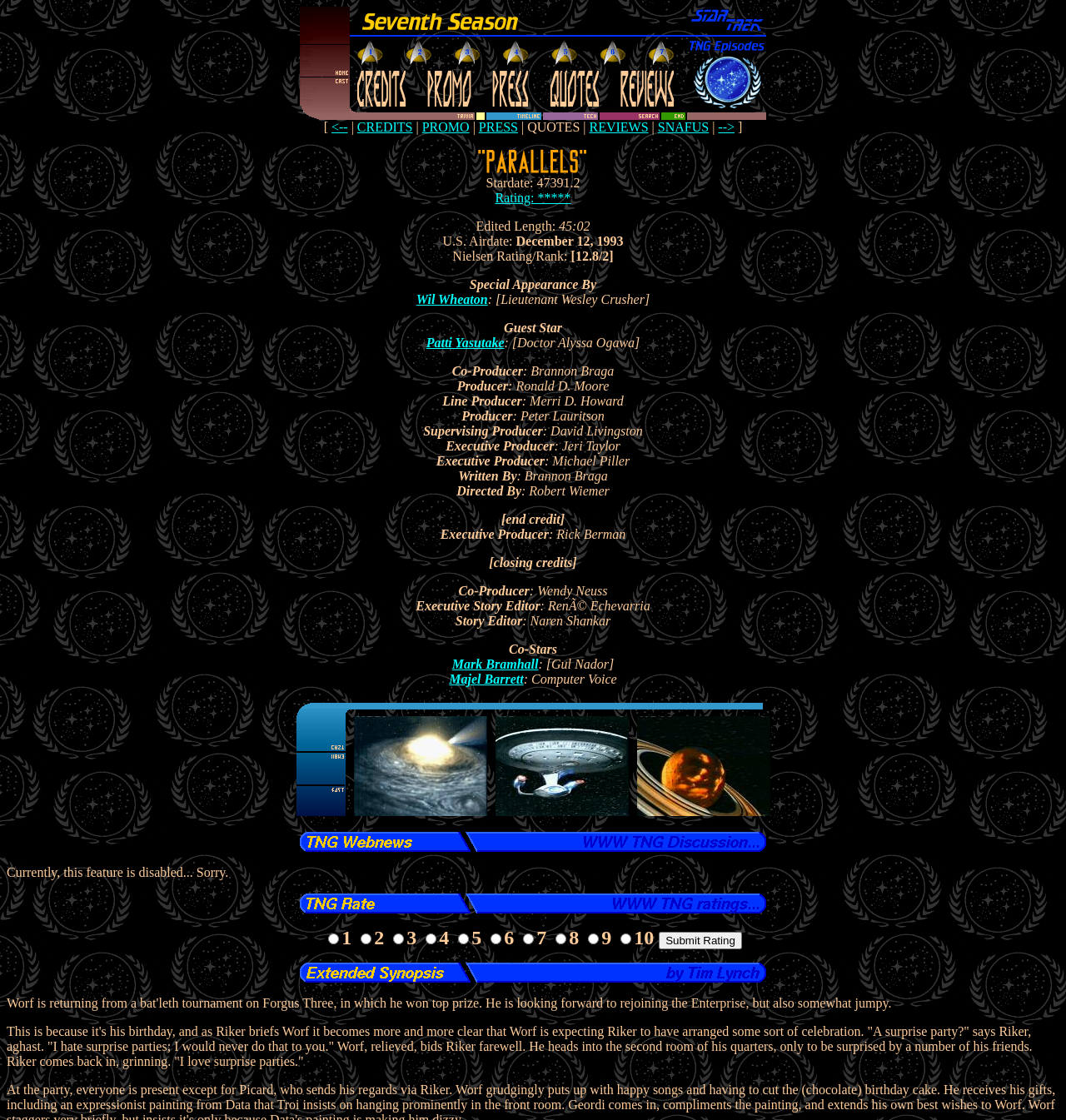Describe every aspect of the webpage comprehensively.

This webpage is dedicated to the Star Trek: The Next Generation episode "Parallels" with a stardate of 47391.2. At the top, there is a small image with a caption "(17K)" and a series of links and text, including "CREDITS", "PROMO", "PRESS", "QUOTES", "REVIEWS", and "SNAFUS". 

Below this, there is a larger image with the episode title "Parallels" and a stardate. To the right of this image, there is a section with episode details, including the rating, edited length, U.S. airdate, and Nielsen rating/rank. 

Further down, there is a list of credits, including special appearances, guest stars, producers, writers, and directors. This list is divided into sections with headings such as "Special Appearance By", "Guest Star", "Co-Producer", and "Executive Producer". 

In the lower half of the page, there is a table with three images, each with a caption "(4K)", "(5K)", and "(5K)". Below this table, there are two more images with captions "TNG Webnews" and "TNG Rate". 

Finally, at the very bottom of the page, there is a section with a rating system, where users can select a rating from 1 to 7.